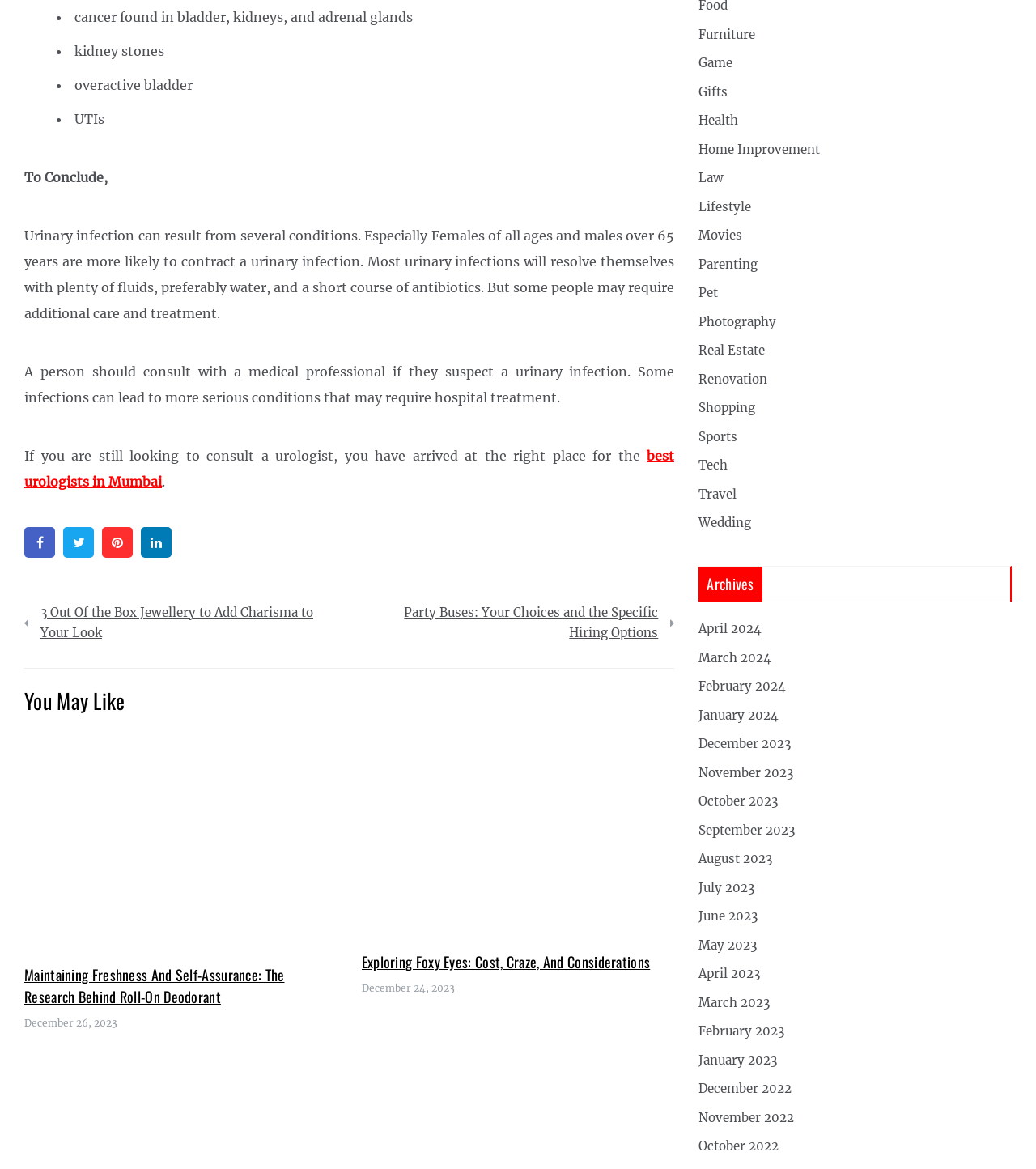Examine the screenshot and answer the question in as much detail as possible: How many related posts are shown?

The related posts can be found at the bottom of the webpage. There are two posts shown, with headings 'Maintaining Freshness And Self-Assurance: The Research Behind Roll-On Deodorant' and 'Exploring Foxy Eyes: Cost, Craze, And Considerations'.